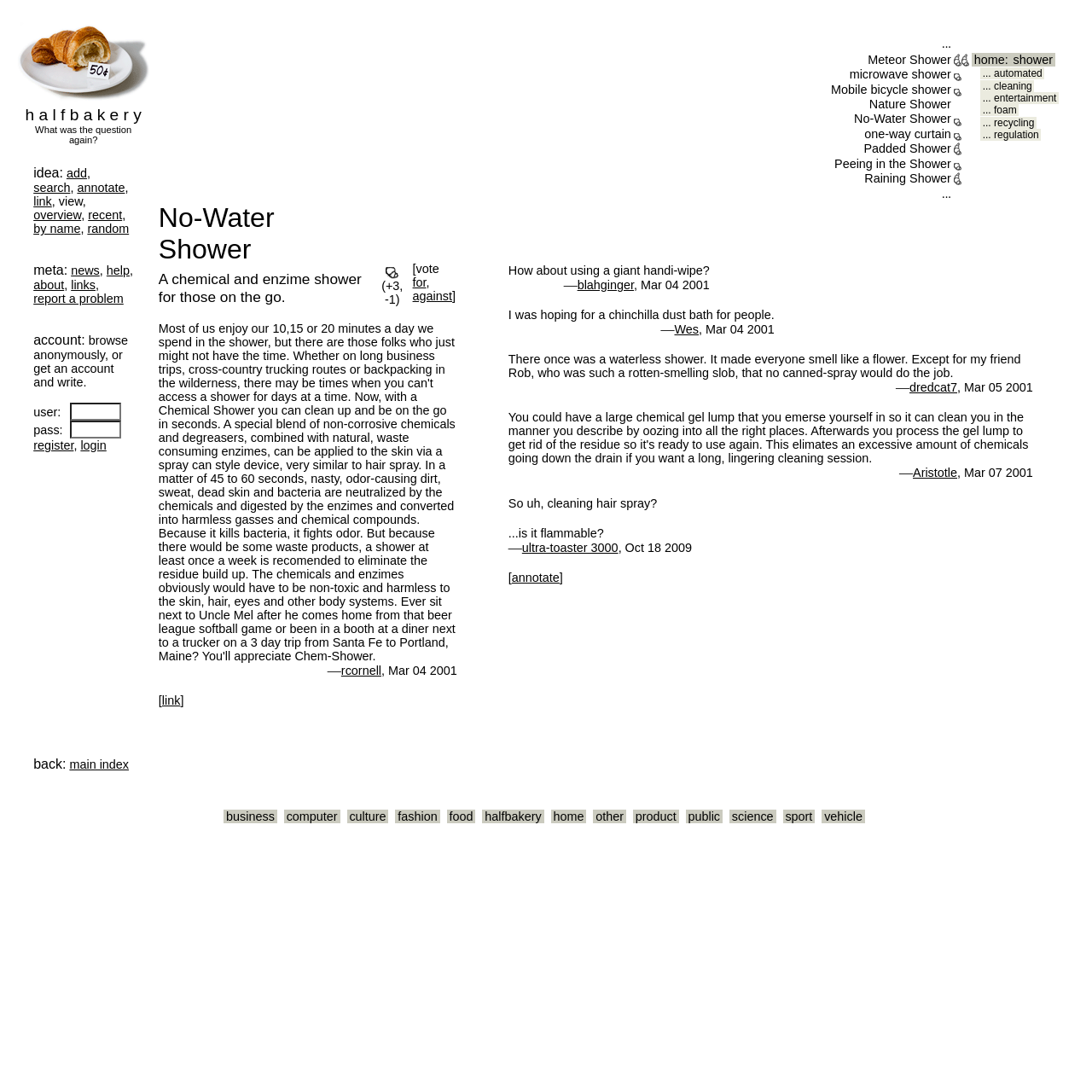Identify the bounding box coordinates for the UI element described by the following text: "Nature Shower". Provide the coordinates as four float numbers between 0 and 1, in the format [left, top, right, bottom].

[0.796, 0.089, 0.871, 0.102]